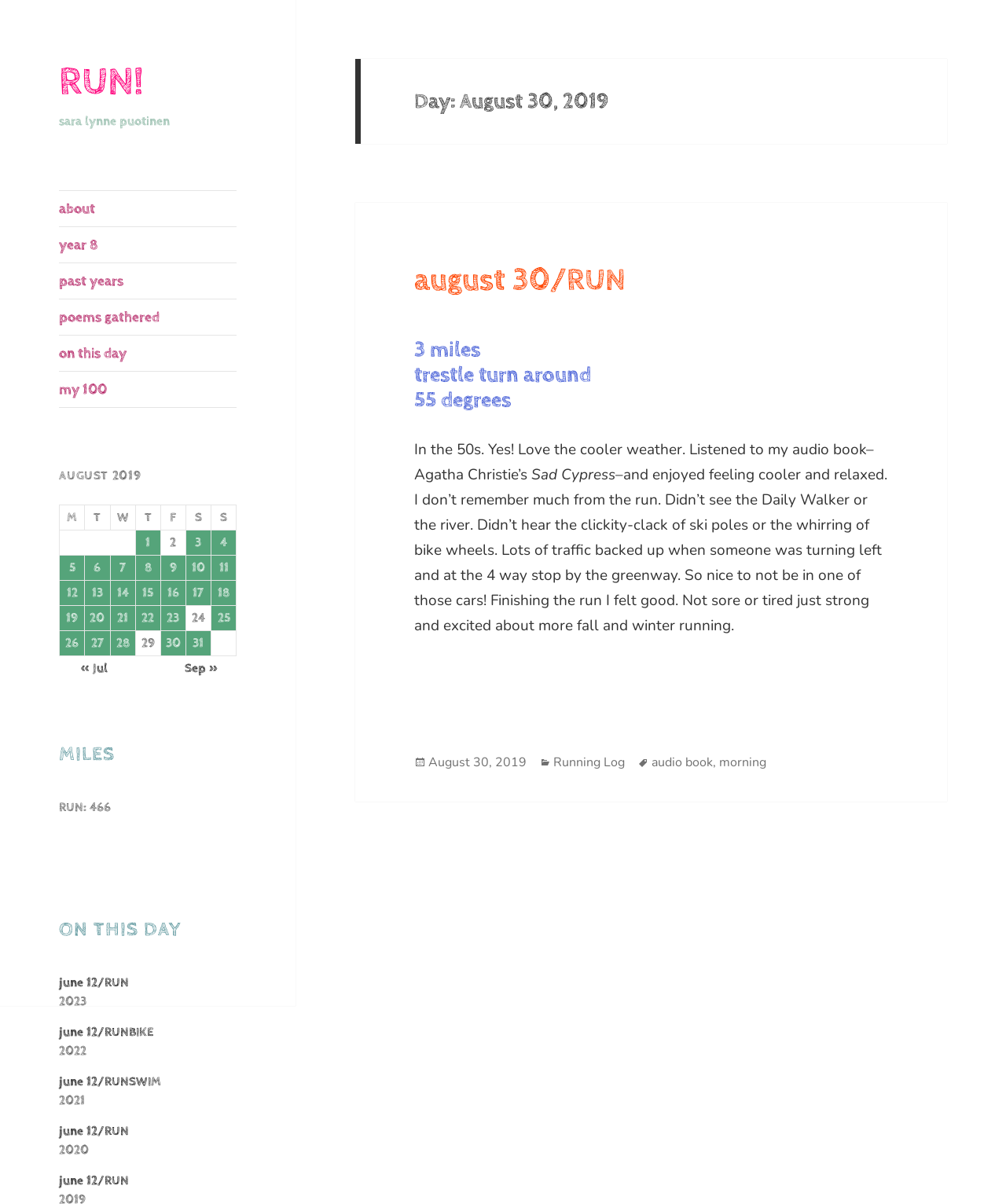Please give a succinct answer to the question in one word or phrase:
What is the first post published on?

August 1, 2019